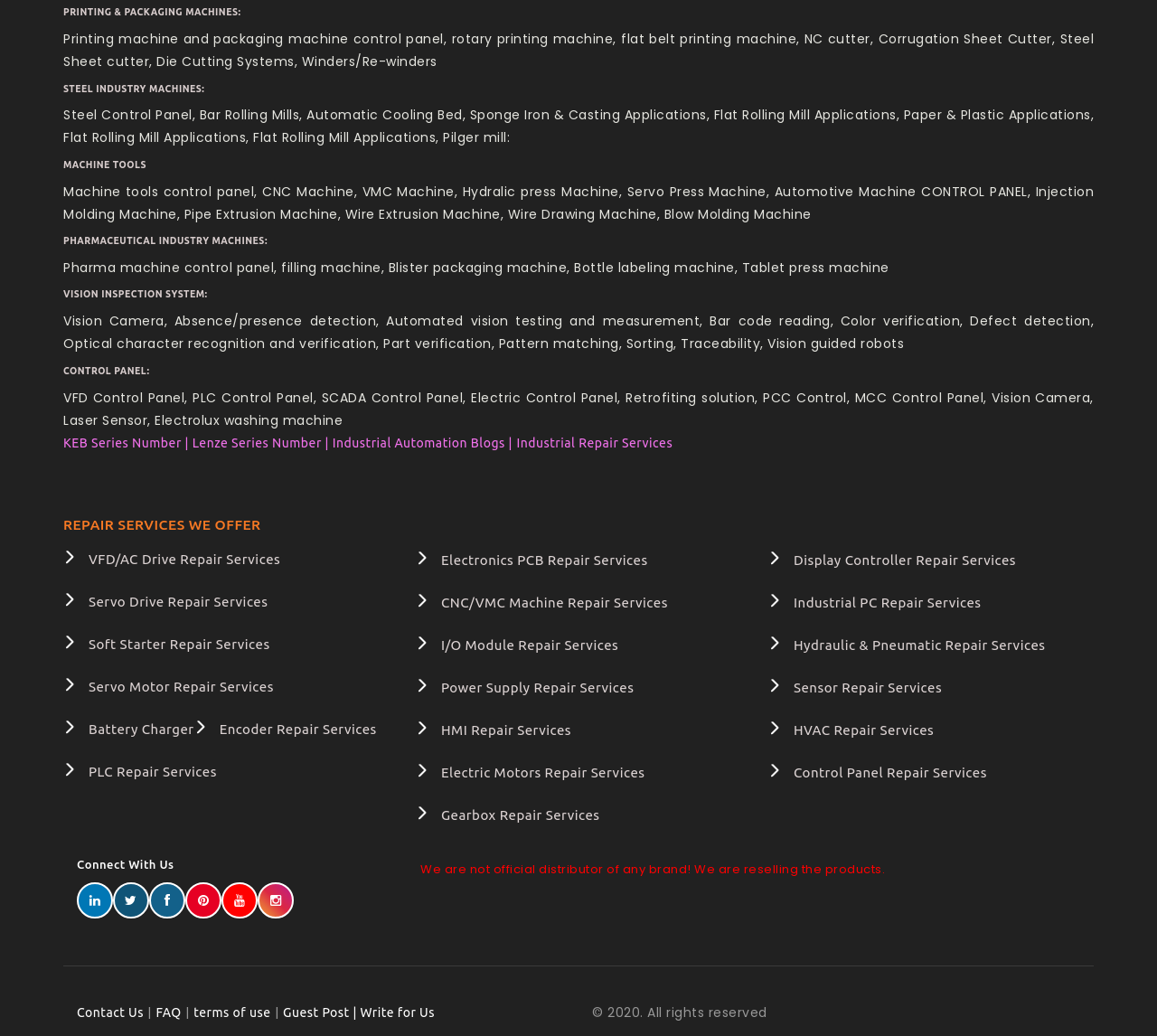Given the element description, predict the bounding box coordinates in the format (top-left x, top-left y, bottom-right x, bottom-right y), using floating point numbers between 0 and 1: https://www.figsandrouge.com

None